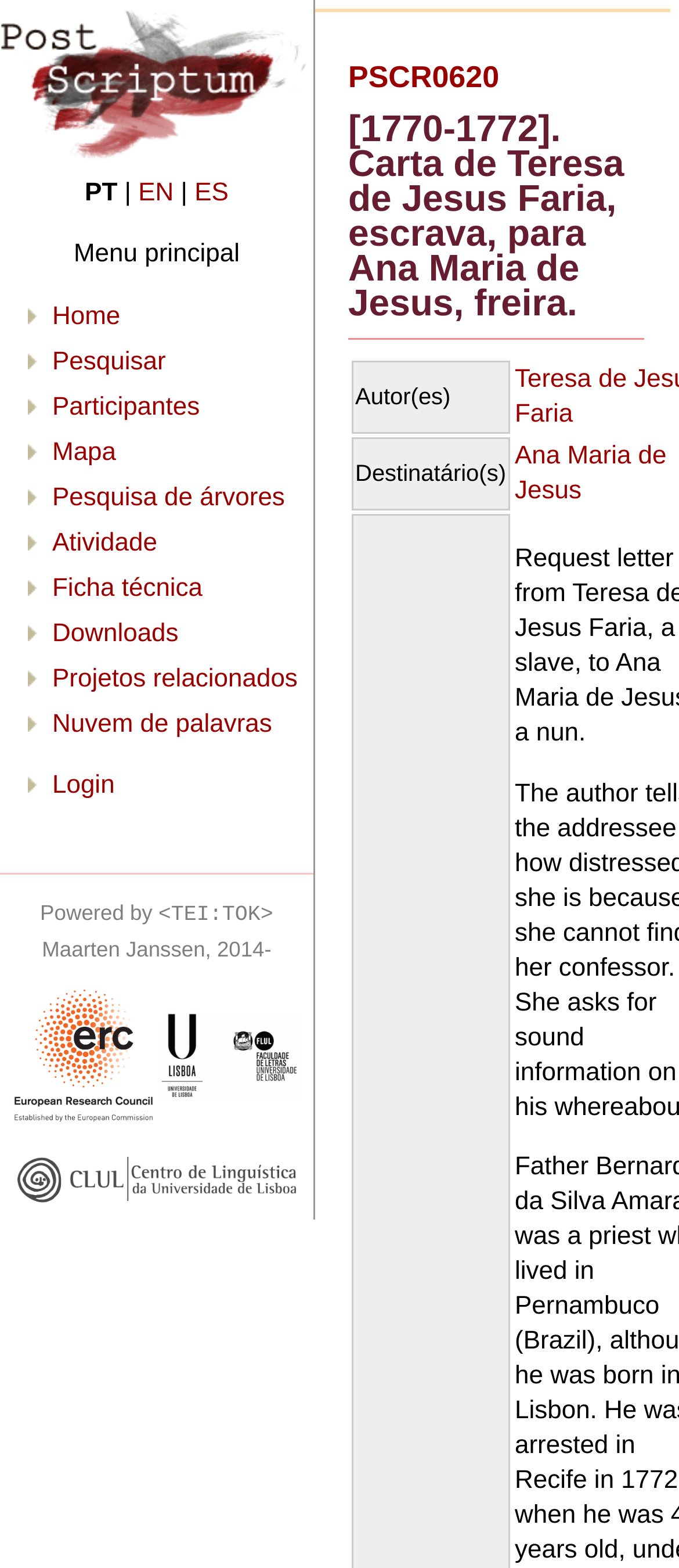How many images are on the webpage?
Using the image, answer in one word or phrase.

4